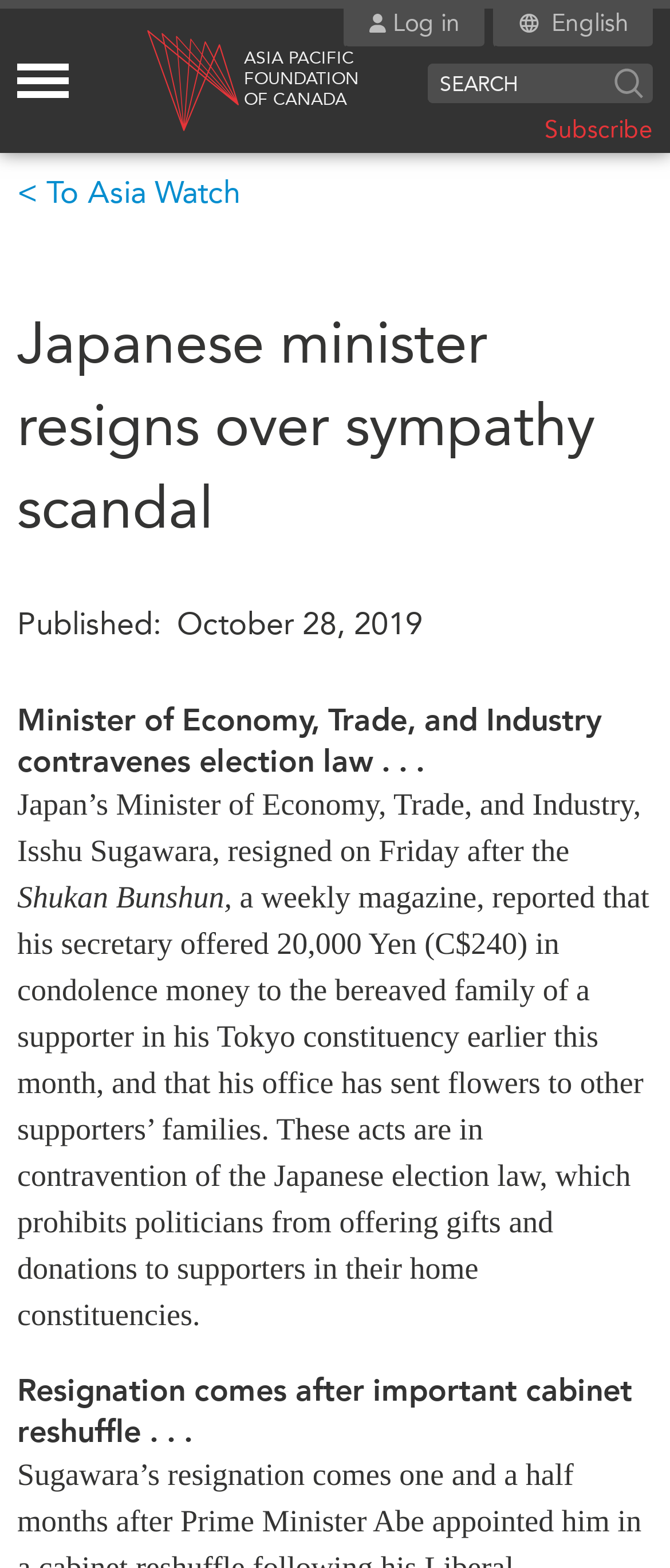Please identify the bounding box coordinates of where to click in order to follow the instruction: "Search for something".

[0.639, 0.04, 0.895, 0.065]